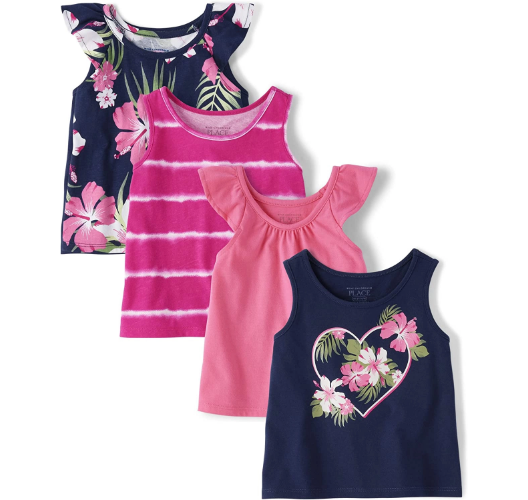Use a single word or phrase to answer the question:
What is the intended use of these tank tops?

Casual wear